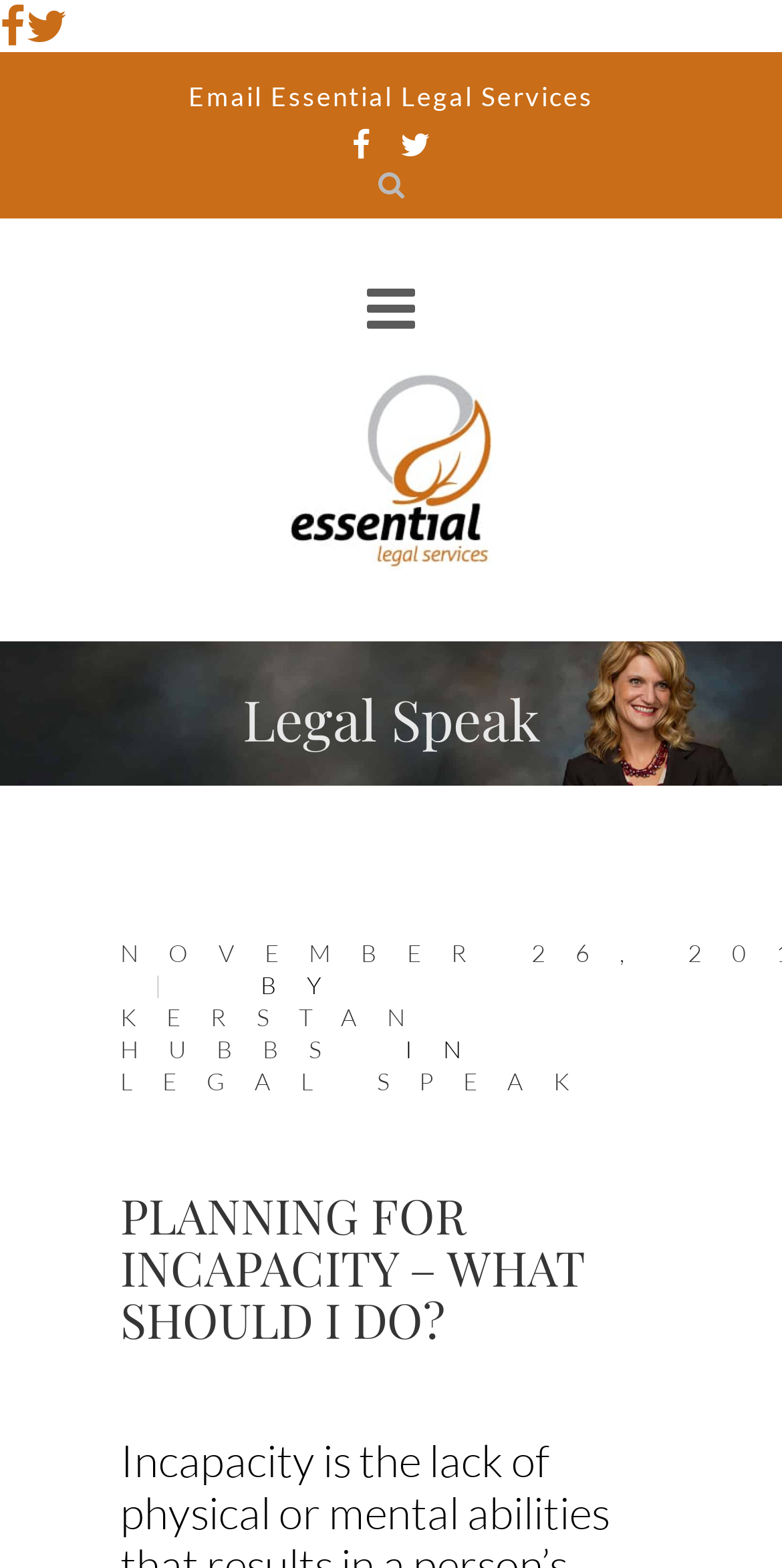Provide the bounding box coordinates, formatted as (top-left x, top-left y, bottom-right x, bottom-right y), with all values being floating point numbers between 0 and 1. Identify the bounding box of the UI element that matches the description: Email Essential Legal Services

[0.241, 0.051, 0.759, 0.072]